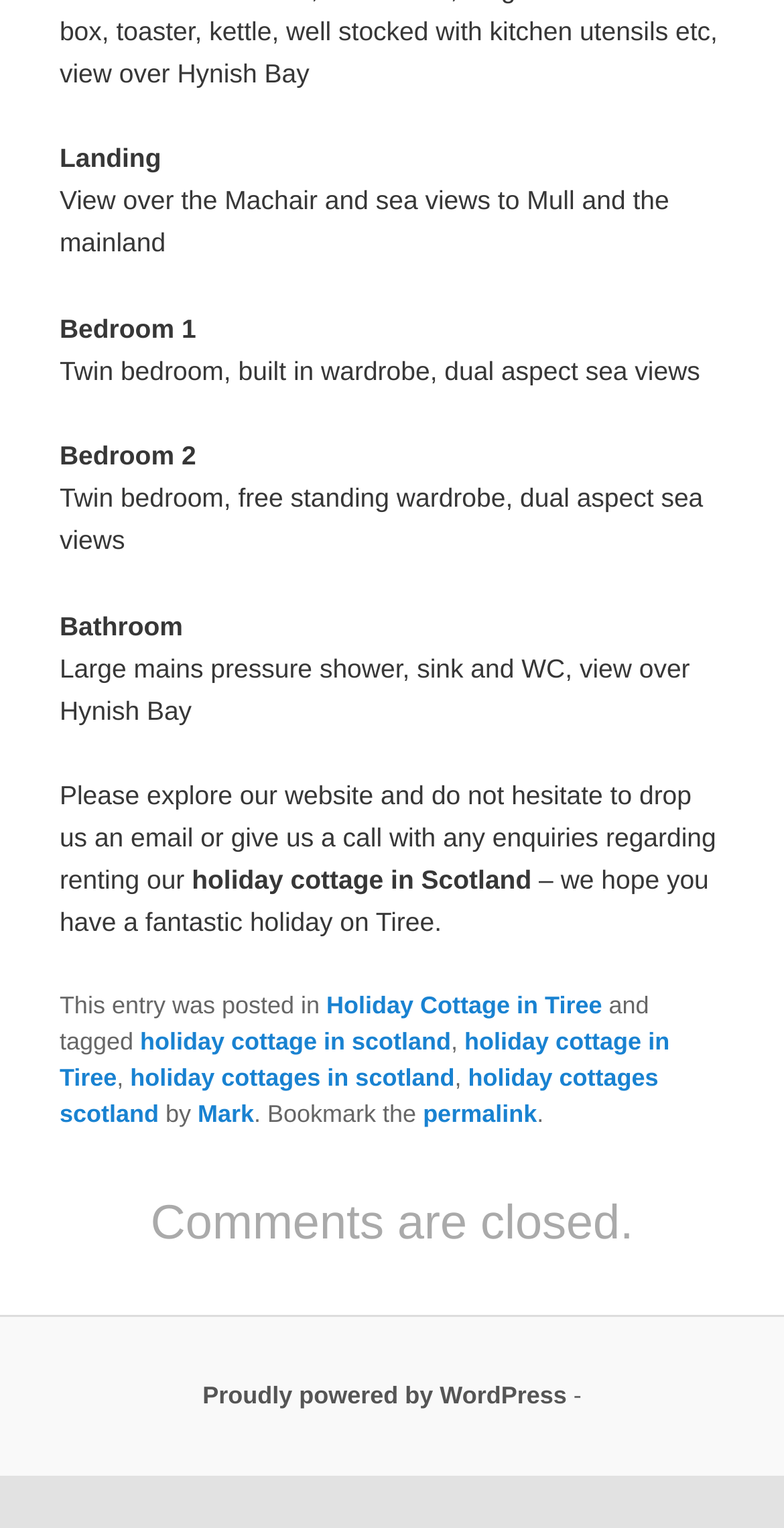Based on the image, give a detailed response to the question: What is the feature of the bathroom?

The feature of the bathroom can be determined by reading the text 'Large mains pressure shower, sink and WC, view over Hynish Bay' which suggests that the bathroom has a large mains pressure shower.